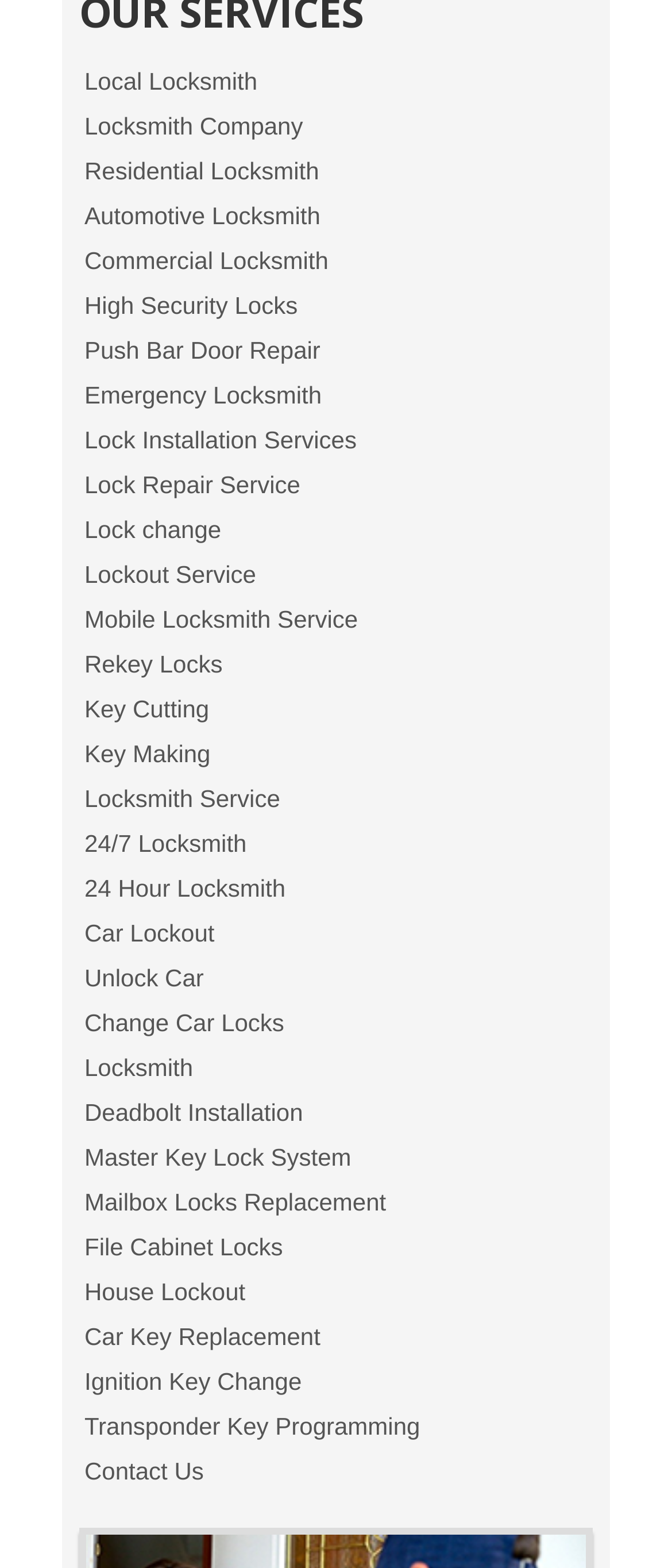Given the element description, predict the bounding box coordinates in the format (top-left x, top-left y, bottom-right x, bottom-right y). Make sure all values are between 0 and 1. Here is the element description: Master Key Lock System

[0.118, 0.724, 0.882, 0.752]